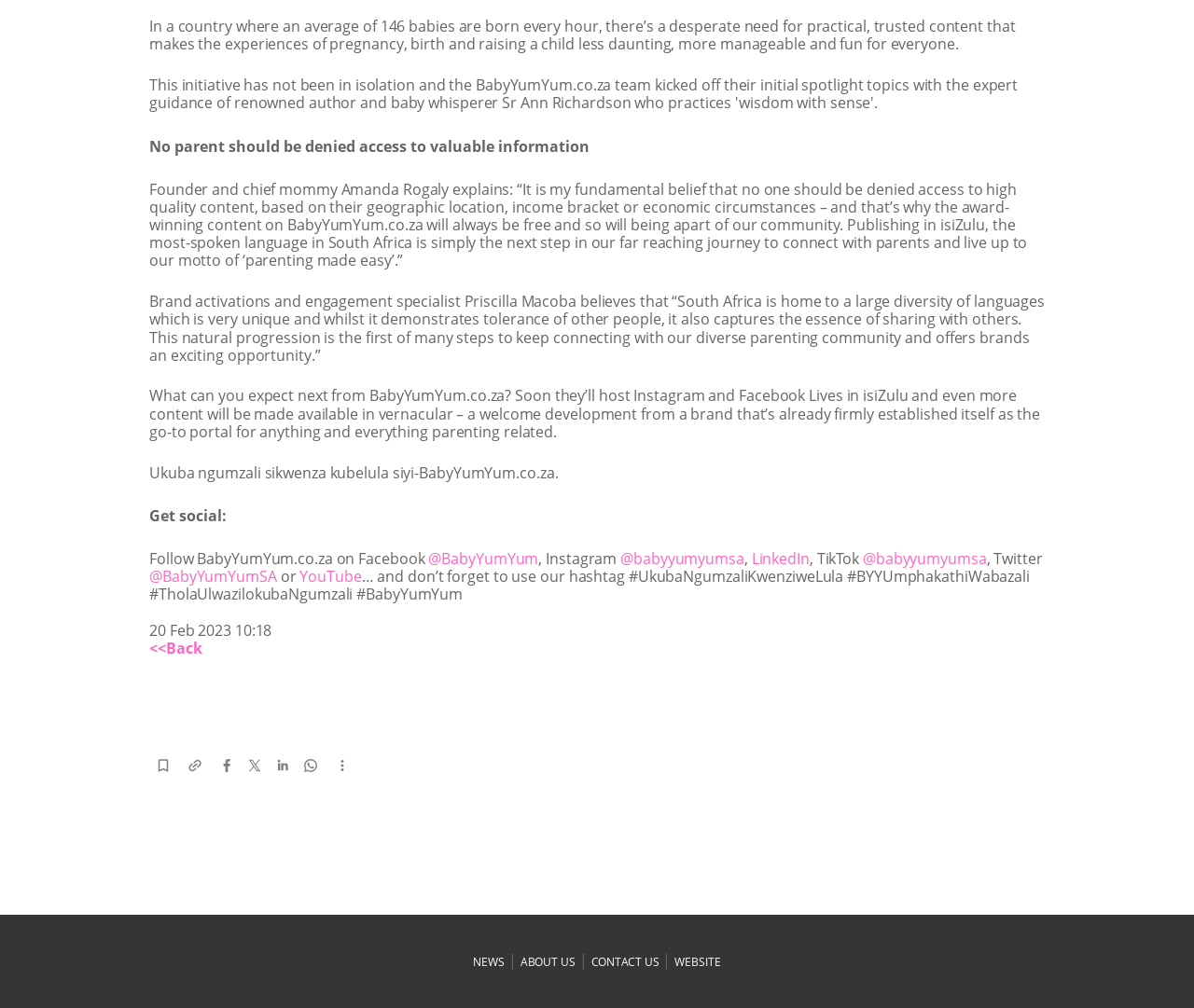Locate the bounding box coordinates of the clickable area needed to fulfill the instruction: "Go to LinkedIn".

[0.629, 0.544, 0.678, 0.564]